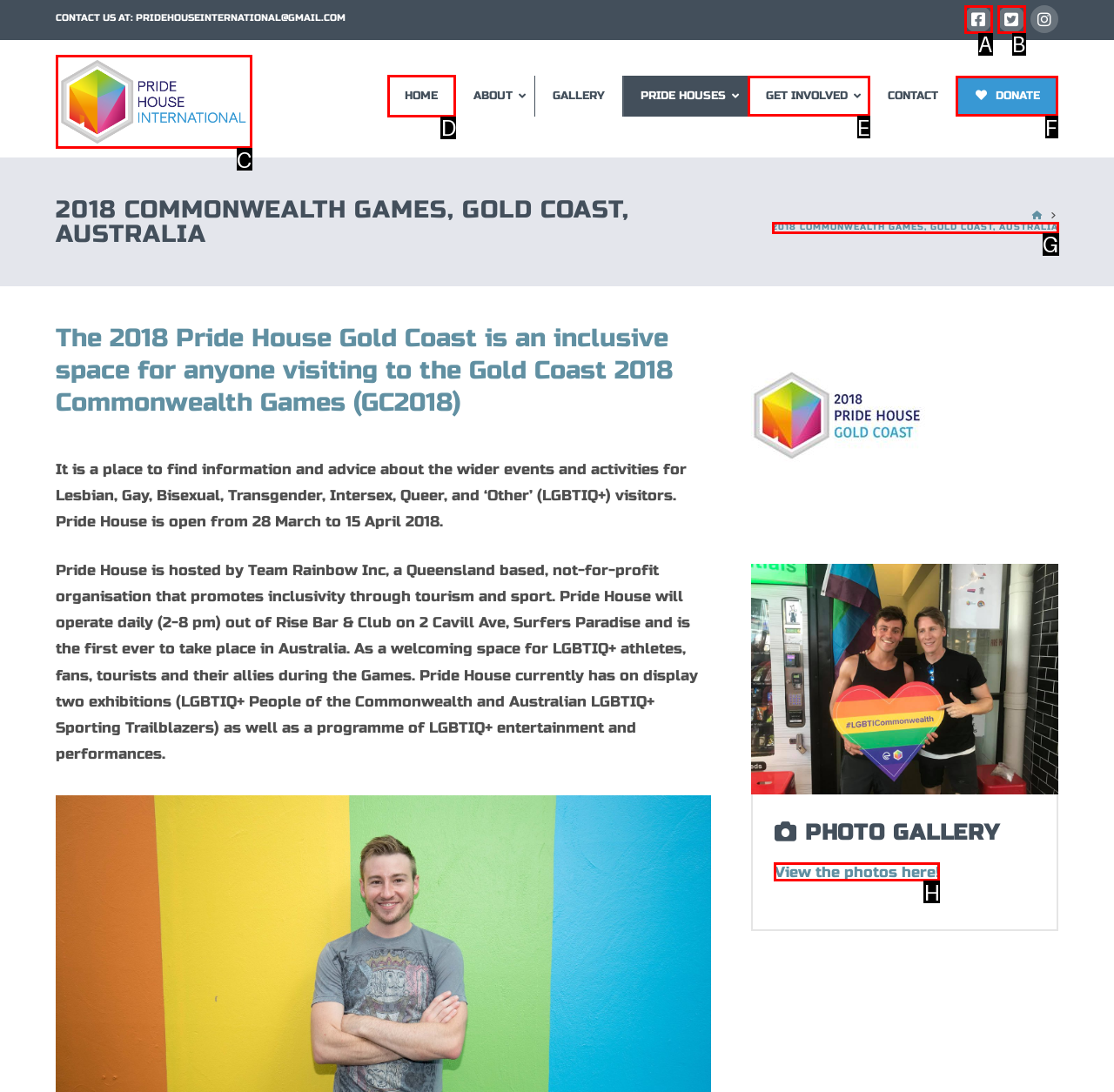Identify the correct HTML element to click for the task: Go to the home page. Provide the letter of your choice.

D